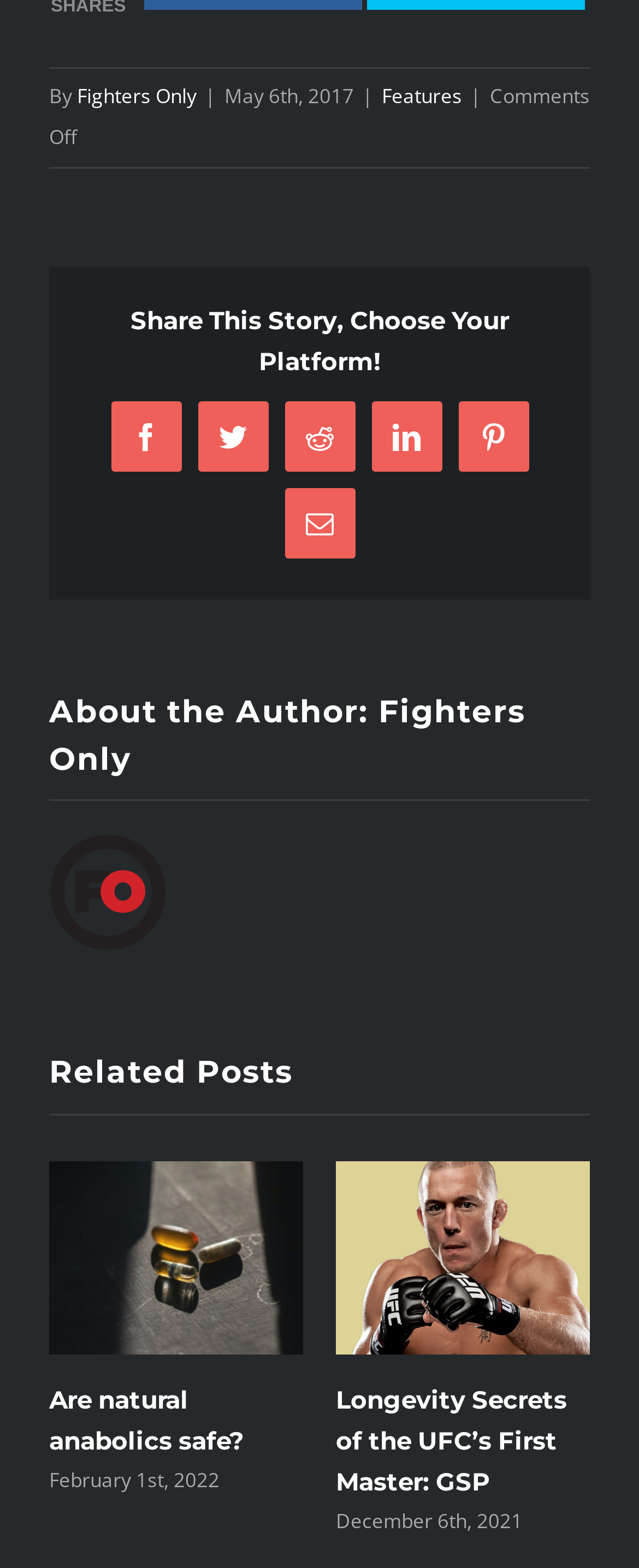How many social media platforms are available for sharing?
Please craft a detailed and exhaustive response to the question.

The social media platforms available for sharing are Facebook, Twitter, Reddit, LinkedIn, Pinterest, and Email, which can be found in the section 'Share This Story, Choose Your Platform!'.